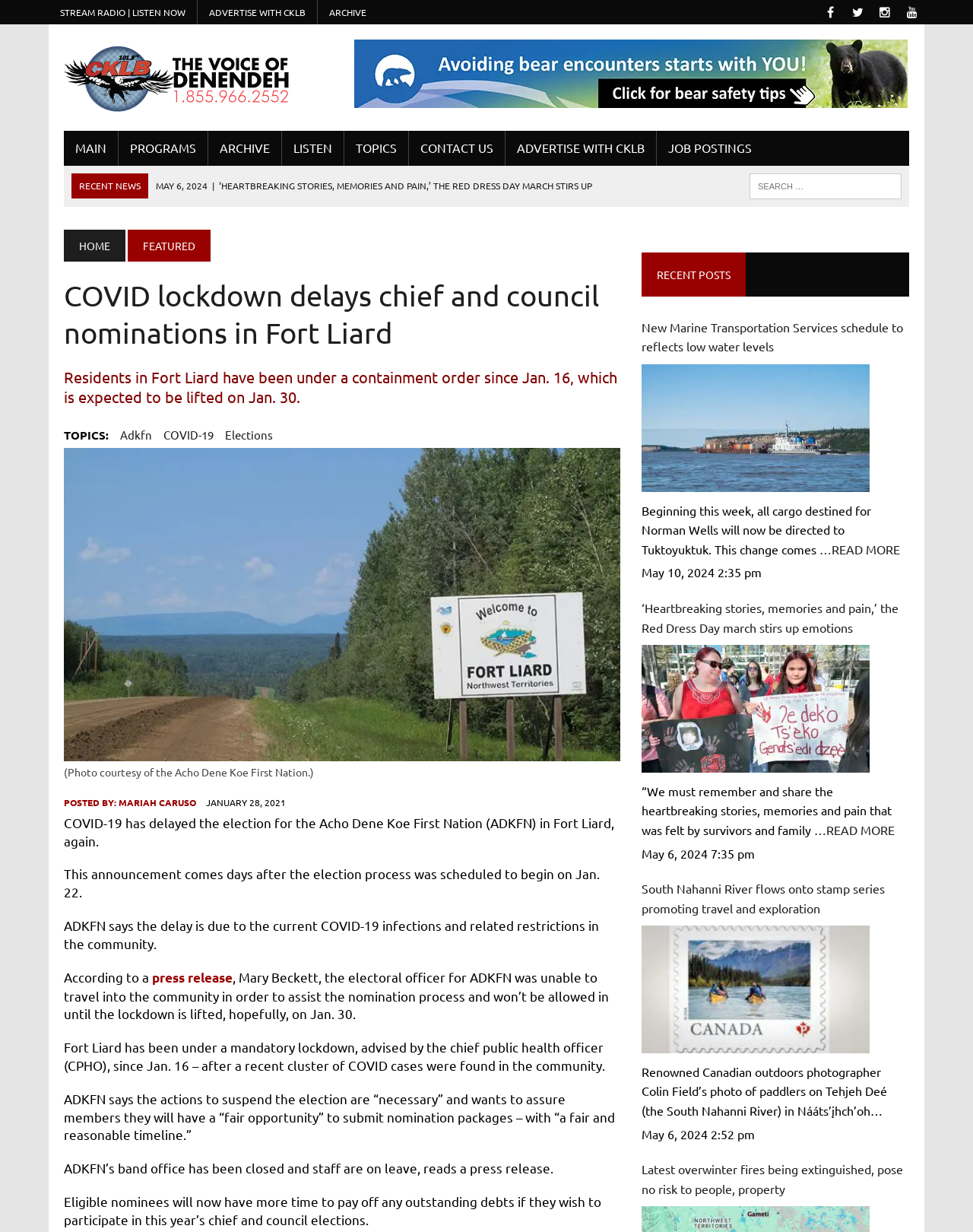Determine the webpage's heading and output its text content.

COVID lockdown delays chief and council nominations in Fort Liard
